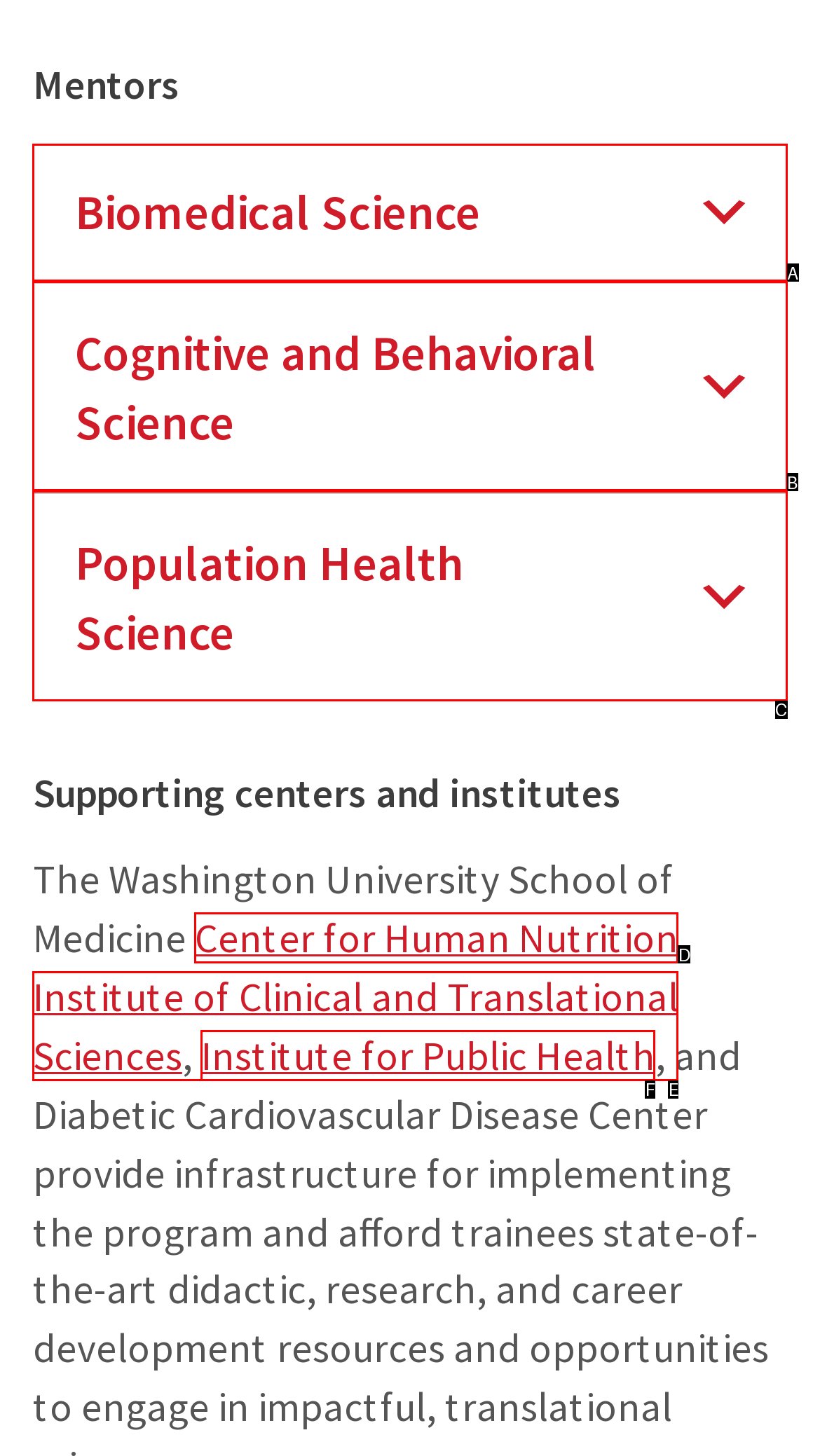Identify the HTML element that matches the description: Cognitive and Behavioral Science
Respond with the letter of the correct option.

B